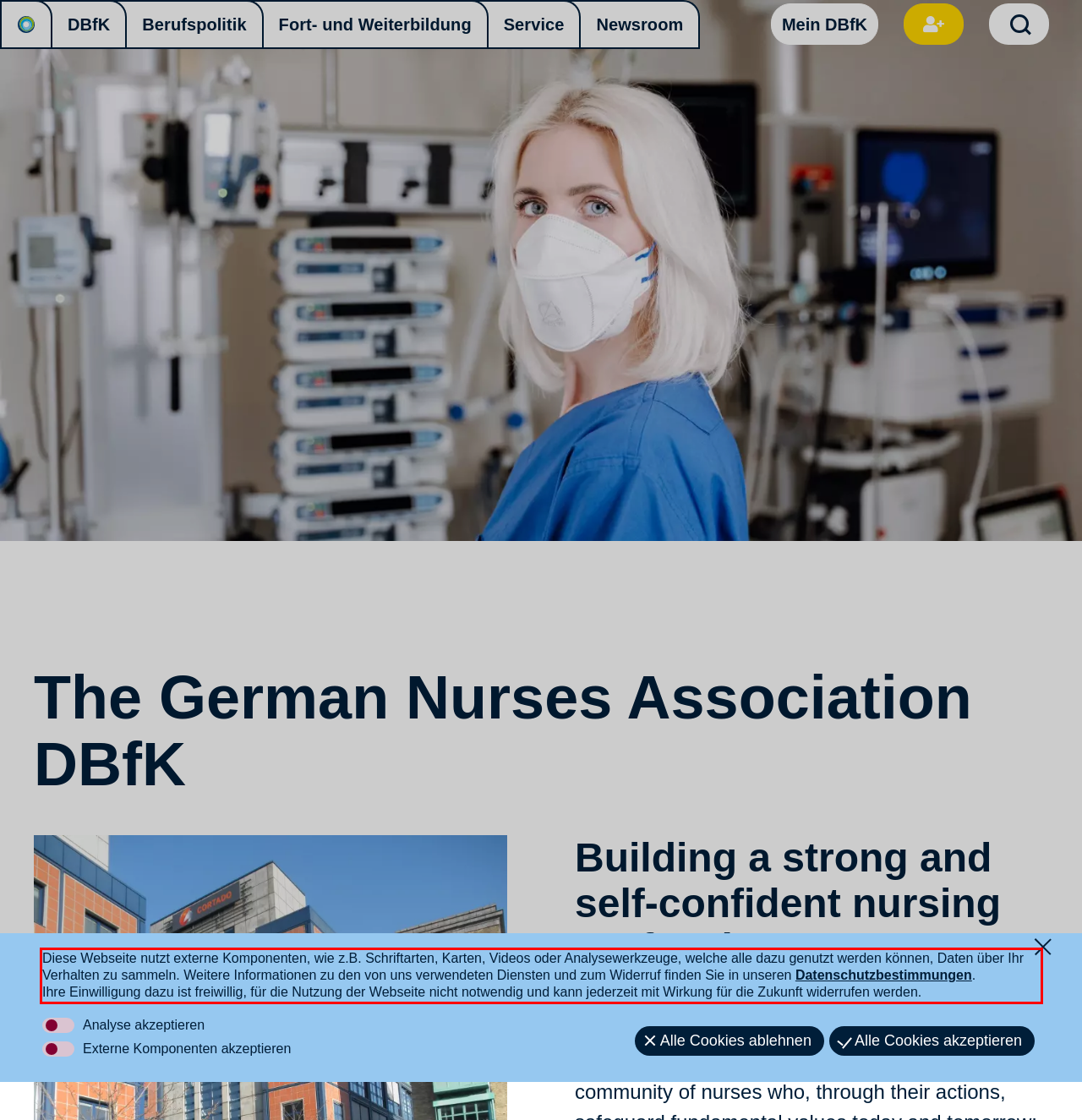Analyze the webpage screenshot and use OCR to recognize the text content in the red bounding box.

Diese Webseite nutzt externe Komponenten, wie z.B. Schriftarten, Karten, Videos oder Analysewerkzeuge, welche alle dazu genutzt werden können, Daten über Ihr Verhalten zu sammeln. Weitere Informationen zu den von uns verwendeten Diensten und zum Widerruf finden Sie in unseren Datenschutzbestimmungen. Ihre Einwilligung dazu ist freiwillig, für die Nutzung der Webseite nicht notwendig und kann jederzeit mit Wirkung für die Zukunft widerrufen werden.